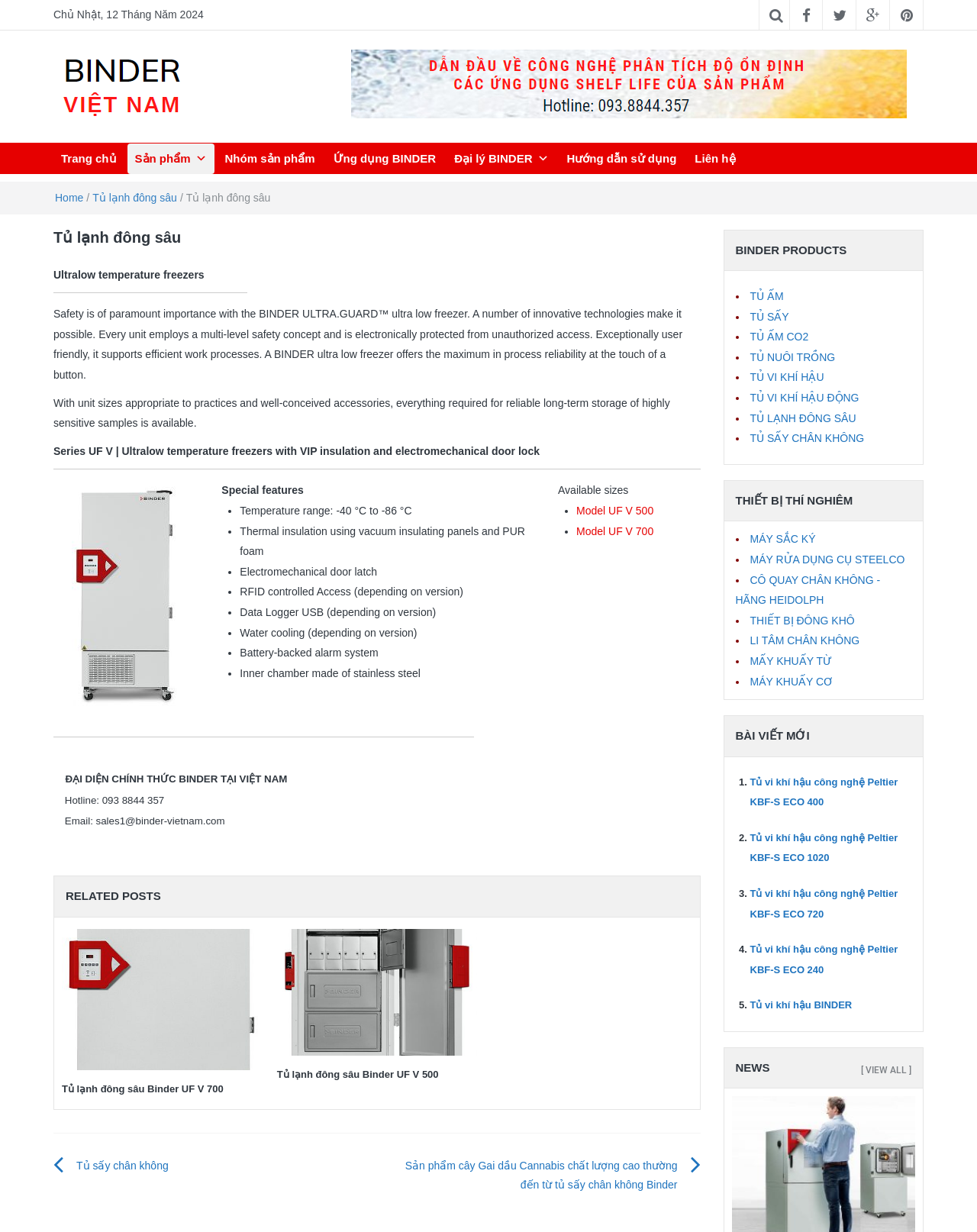Identify the bounding box coordinates of the region I need to click to complete this instruction: "Read the 'RELATED POSTS' section".

[0.055, 0.711, 0.716, 0.745]